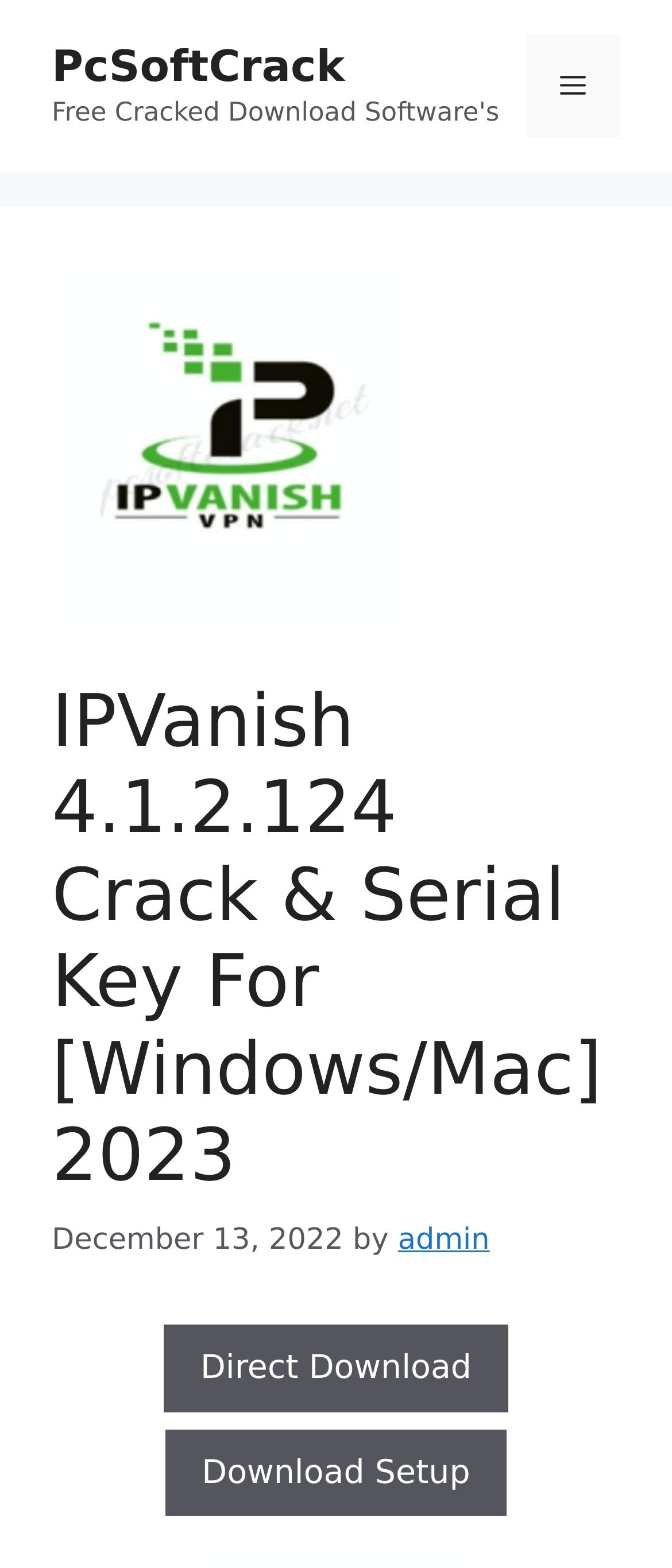What is the name of the VPN service?
Using the image as a reference, give a one-word or short phrase answer.

IPVanish